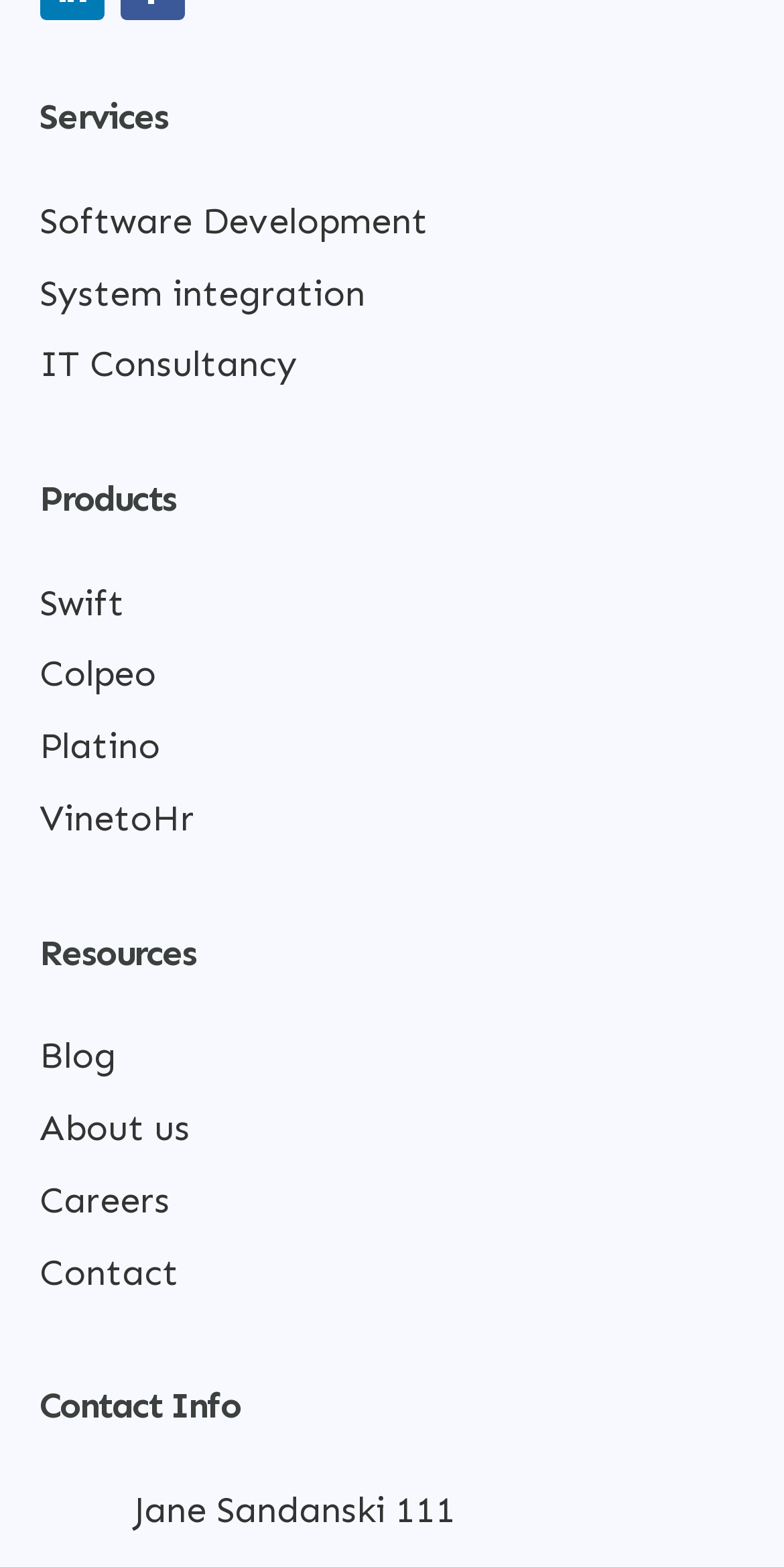Specify the bounding box coordinates of the region I need to click to perform the following instruction: "Get information about IT consultancy". The coordinates must be four float numbers in the range of 0 to 1, i.e., [left, top, right, bottom].

[0.05, 0.219, 0.378, 0.247]